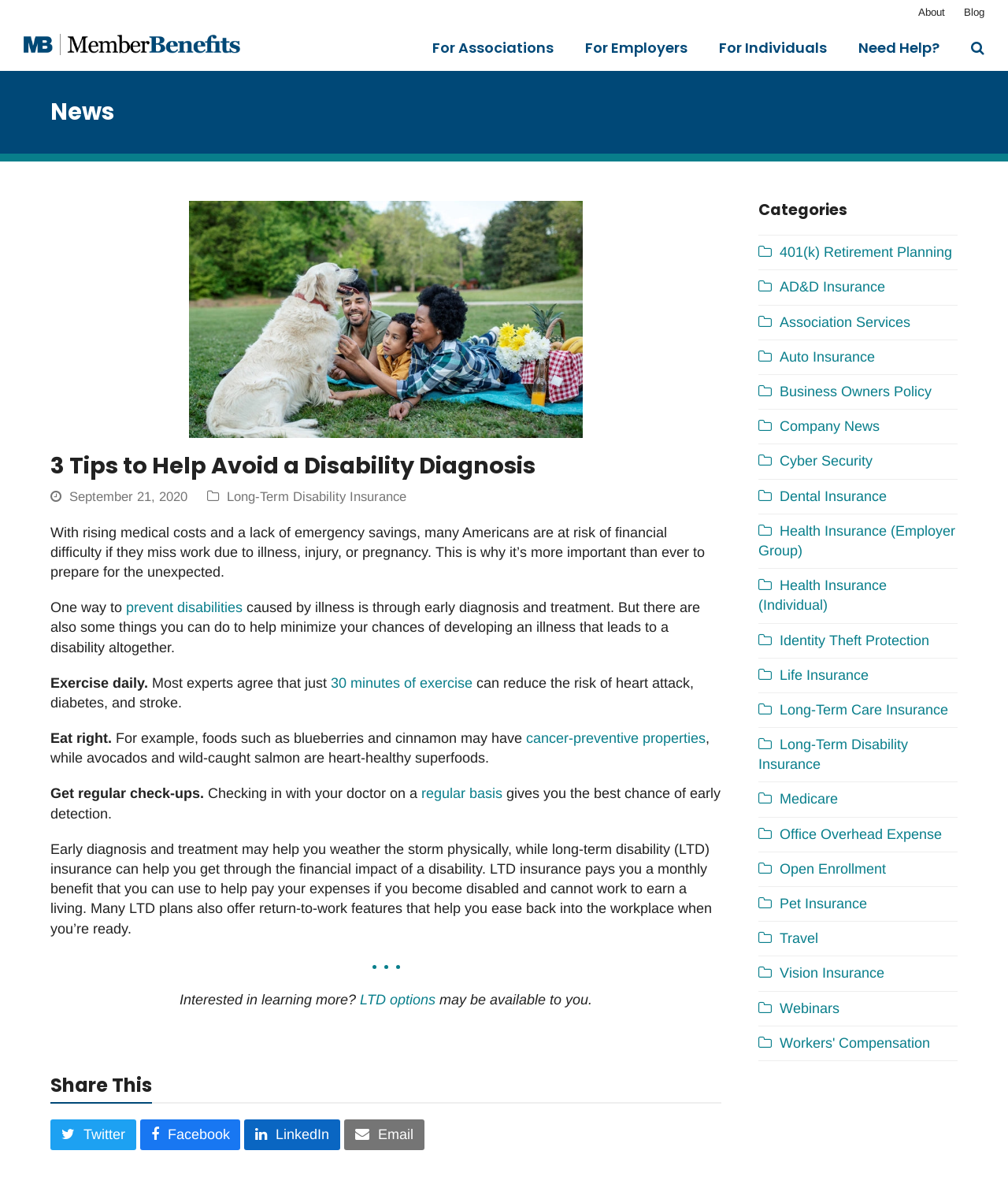Please identify the primary heading of the webpage and give its text content.

3 Tips to Help Avoid a Disability Diagnosis